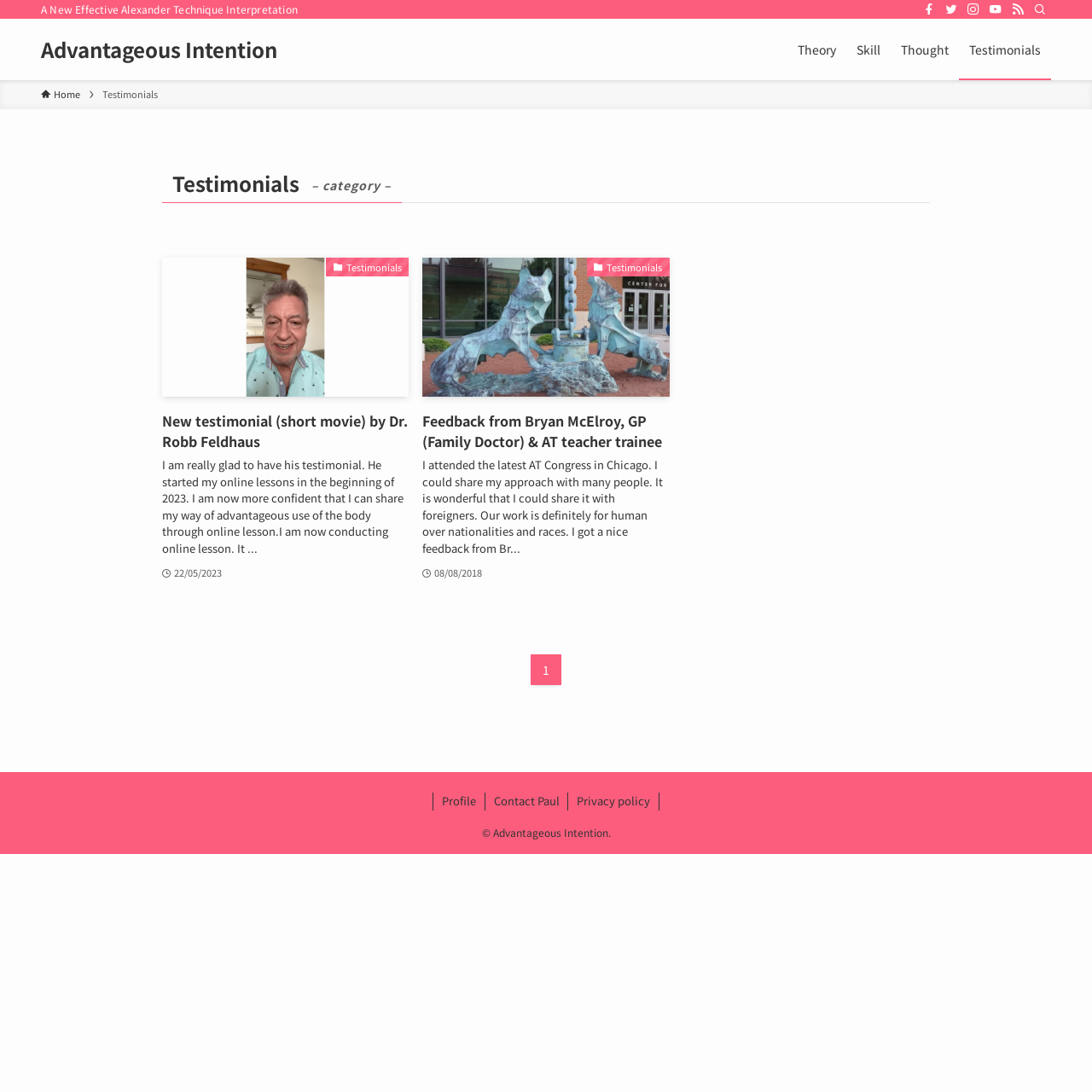What is the date of the latest testimonial?
Using the image as a reference, give a one-word or short phrase answer.

22/05/2023